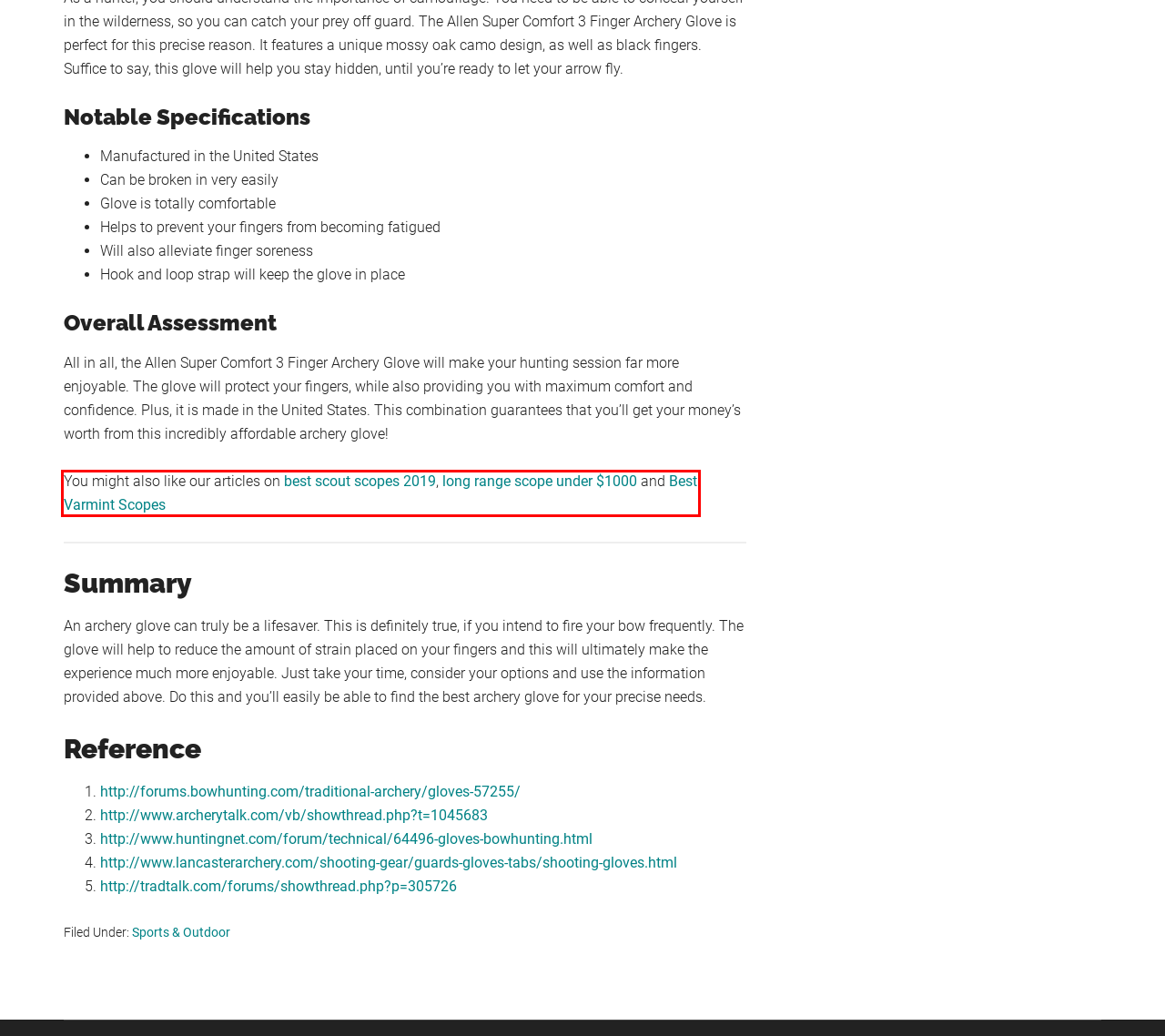Examine the screenshot of a webpage with a red bounding box around a UI element. Select the most accurate webpage description that corresponds to the new page after clicking the highlighted element. Here are the choices:
A. Automotive Archives |
B. Top 5 Best Scout Scopes of 2023 - [Reviews & Buyer Guide] |
C. Arts Crafts & Sewing Archives |
D. Top 5 Best Varmint Scopes of 2023 - [Reviews & Buyers' Guide] |
E. Office & Education Archives |
F. Lawn & Garden Archives |
G. Tools & Home Improvement Archives |
H. Top 5 Best Long Range Scopes Under $1000 In 2023 - [Reviews & Buyer Guide] |

D